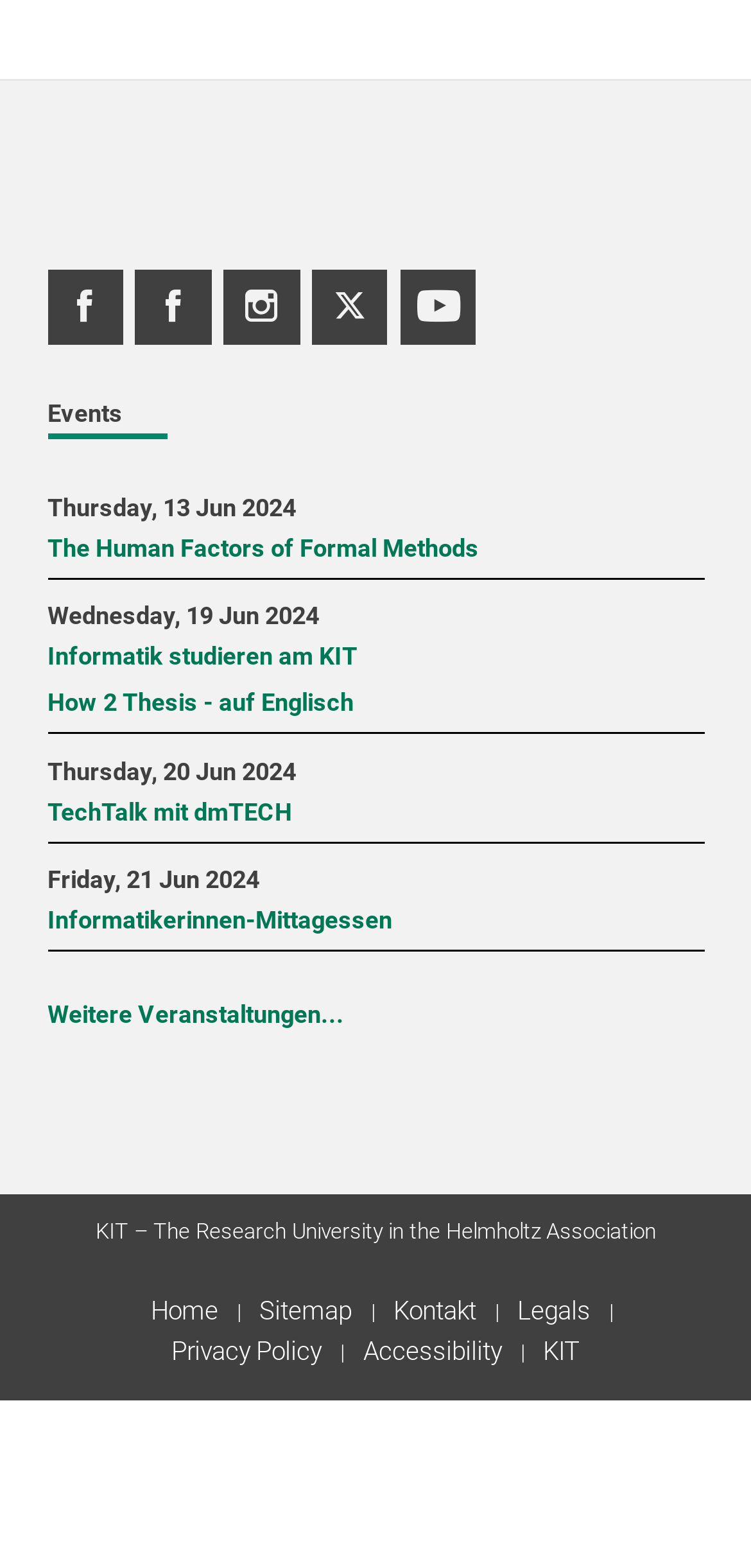Can you provide the bounding box coordinates for the element that should be clicked to implement the instruction: "Check the KIT website"?

[0.706, 0.85, 0.789, 0.877]